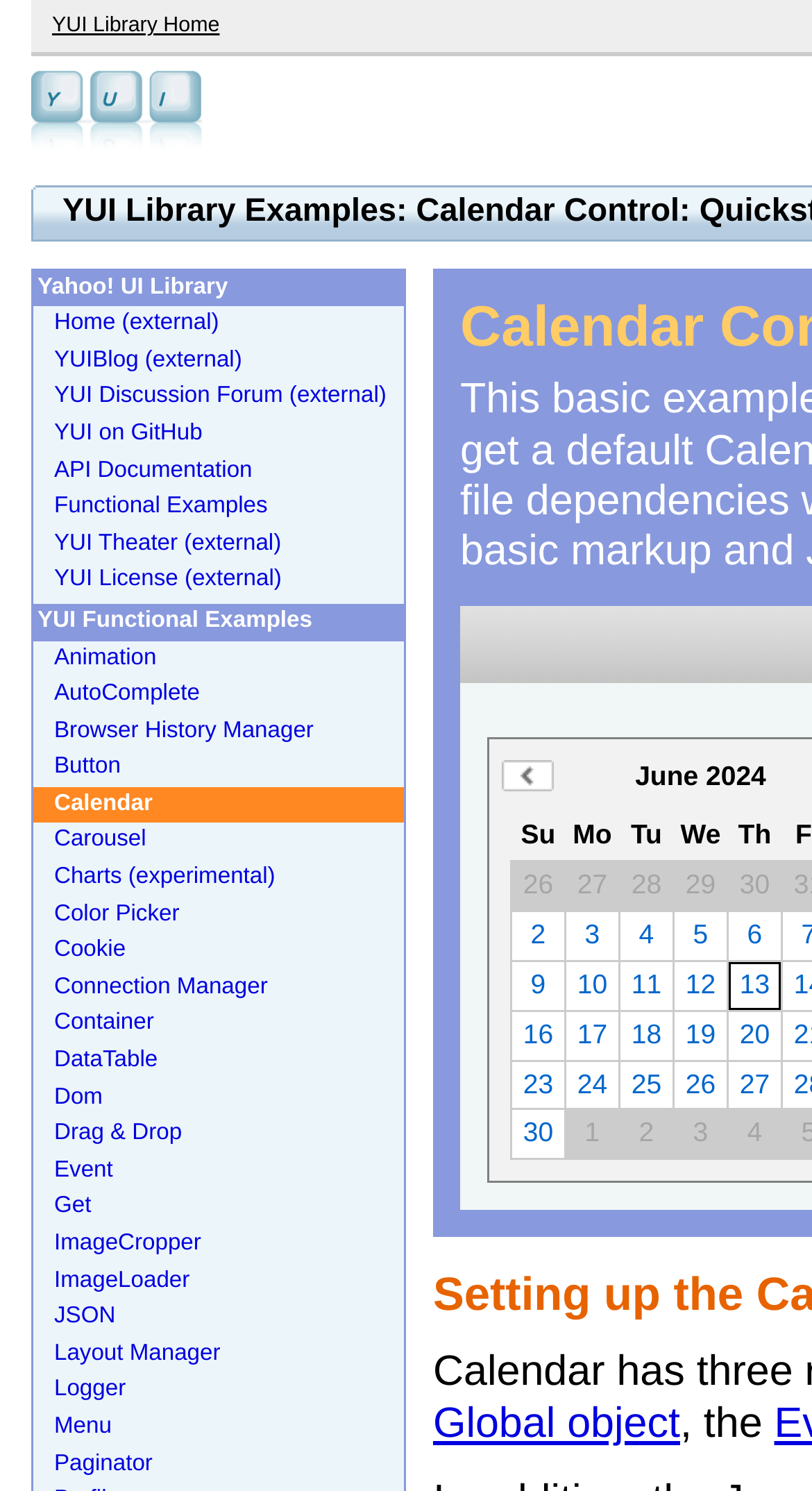Find and generate the main title of the webpage.

YUI Library Examples: Calendar Control: Quickstart Tutorial